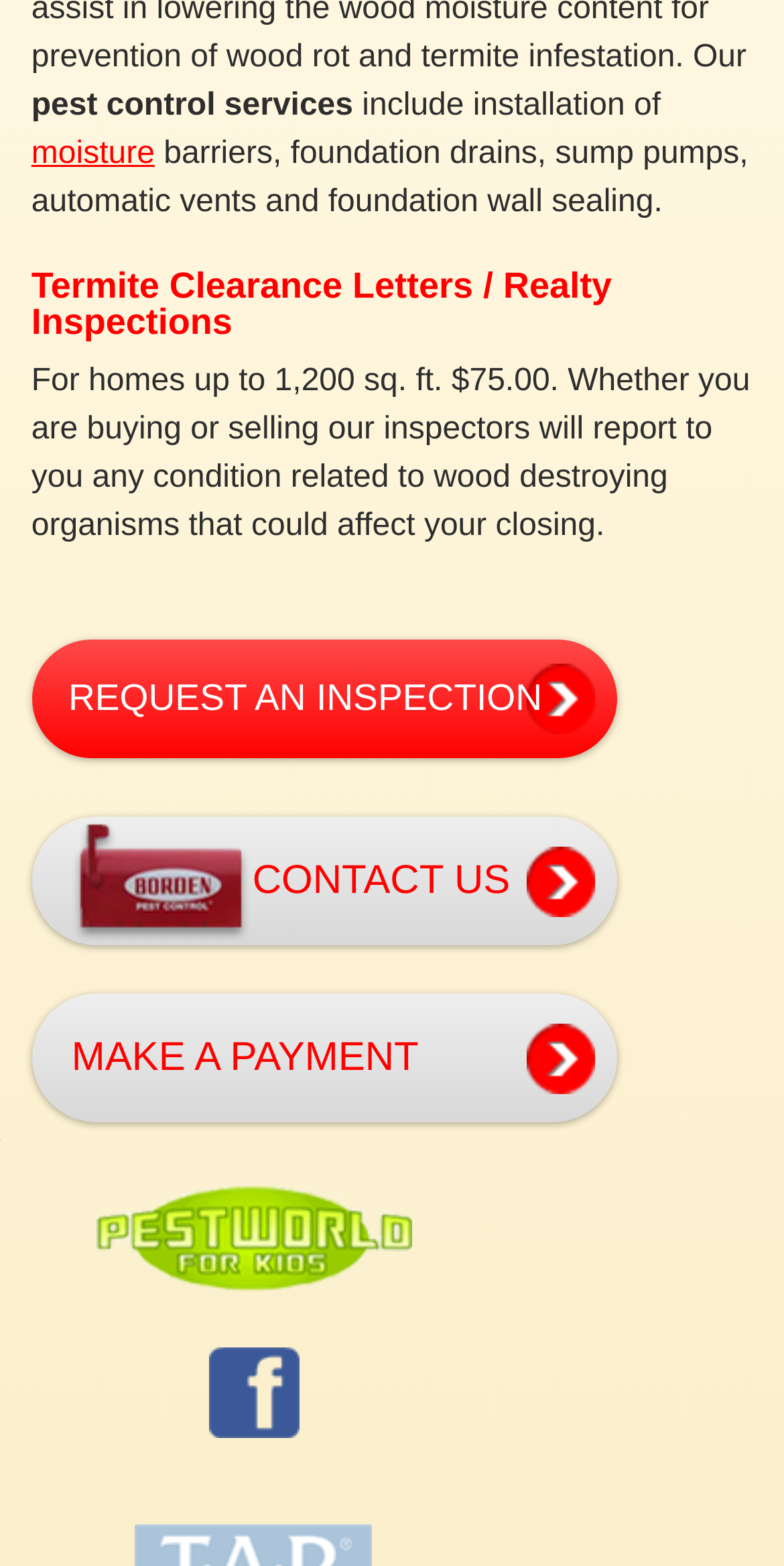What services are included in pest control?
Examine the image closely and answer the question with as much detail as possible.

The services included in pest control can be found in the introductory text where it is mentioned that 'pest control services include installation of moisture barriers, foundation drains, sump pumps, automatic vents and foundation wall sealing.'